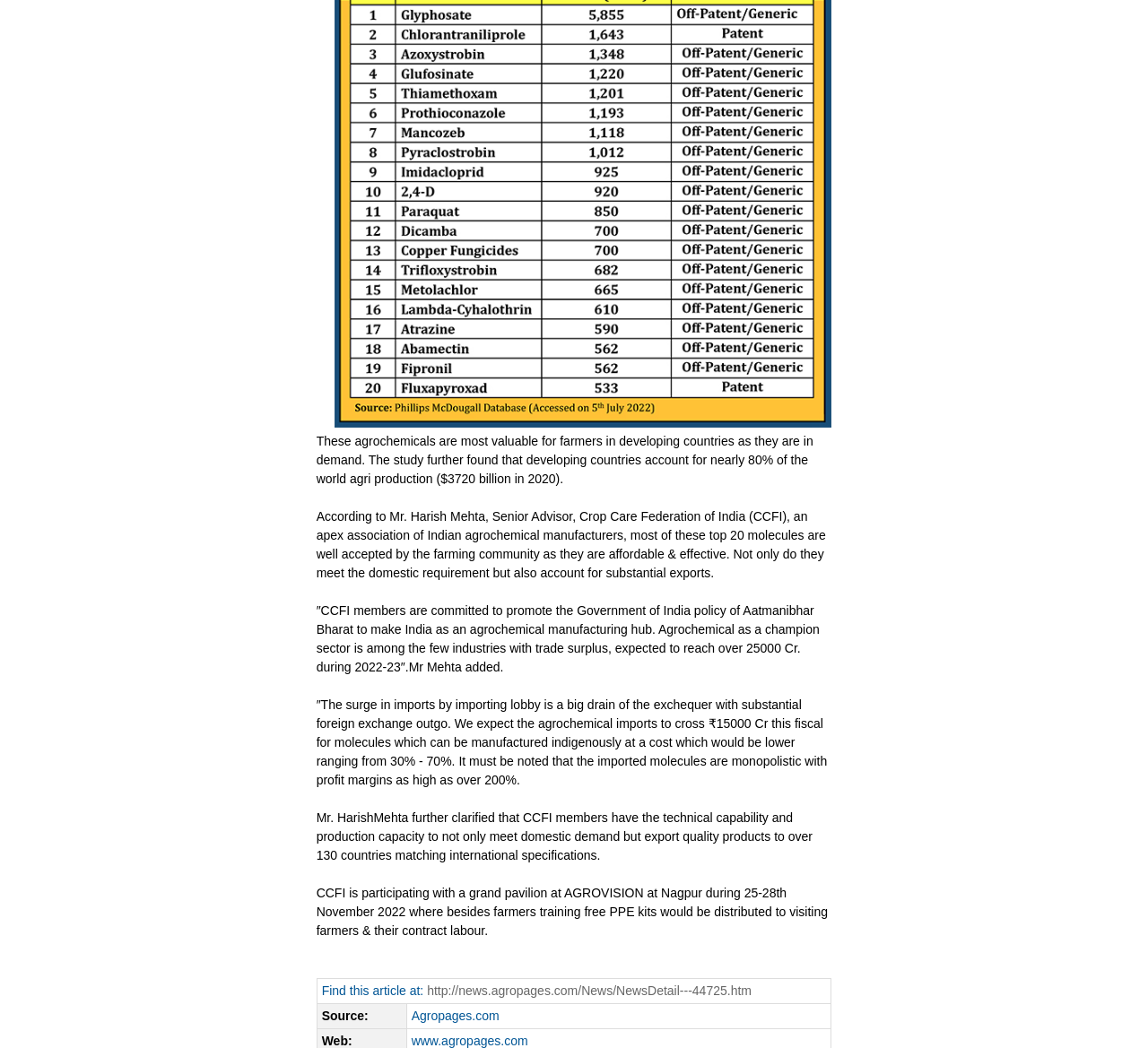Identify the bounding box for the given UI element using the description provided. Coordinates should be in the format (top-left x, top-left y, bottom-right x, bottom-right y) and must be between 0 and 1. Here is the description: Elections

None